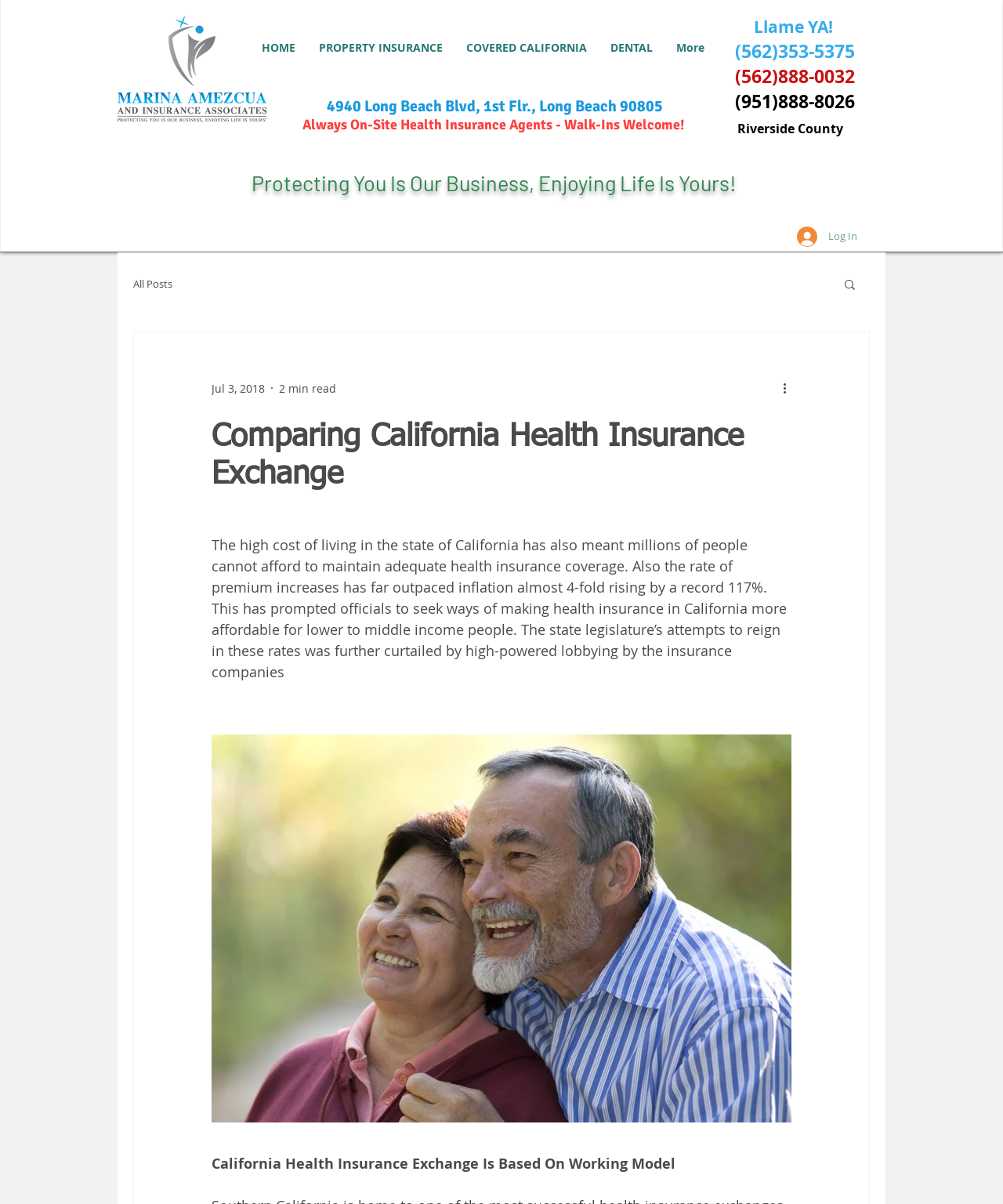What is the purpose of Marina Amezcua Insurance?
Give a one-word or short phrase answer based on the image.

Protecting You Is Our Business